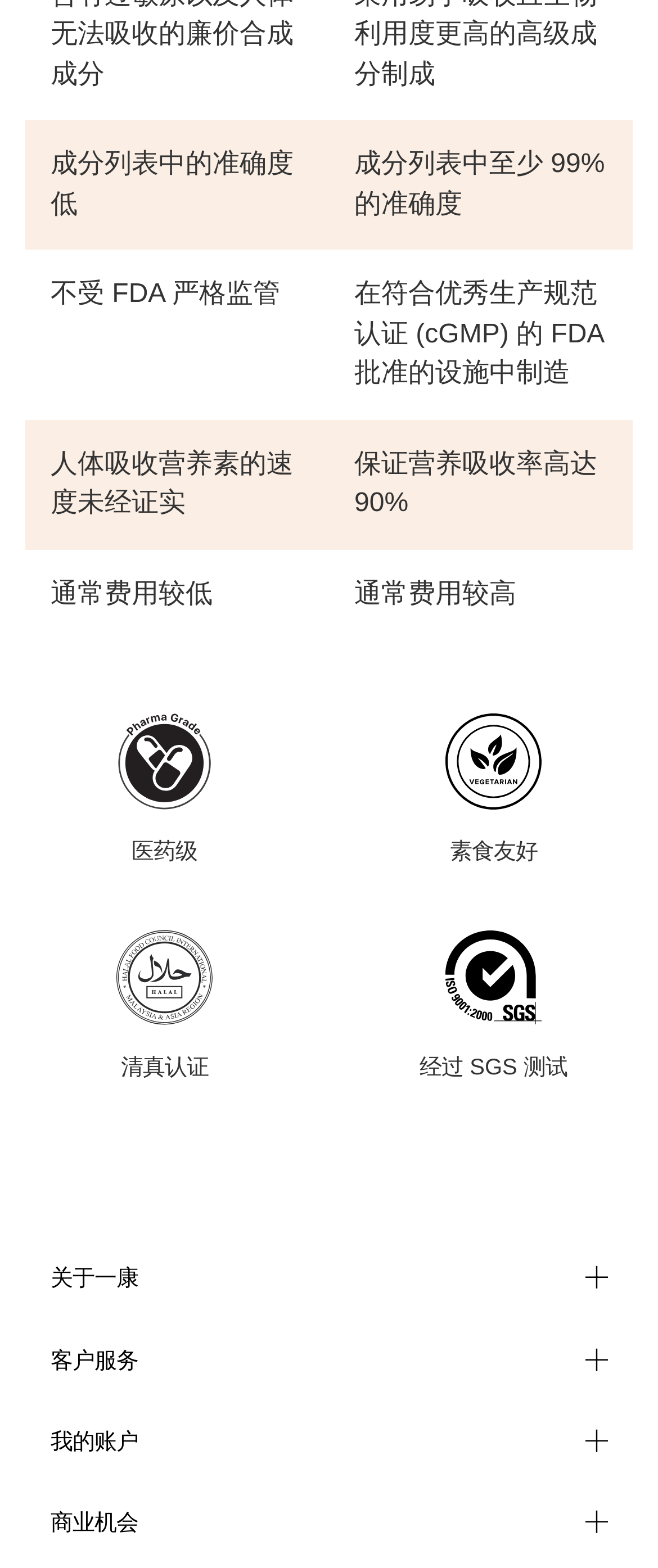What is the theme of the webpage?
Refer to the image and provide a one-word or short phrase answer.

Health supplements